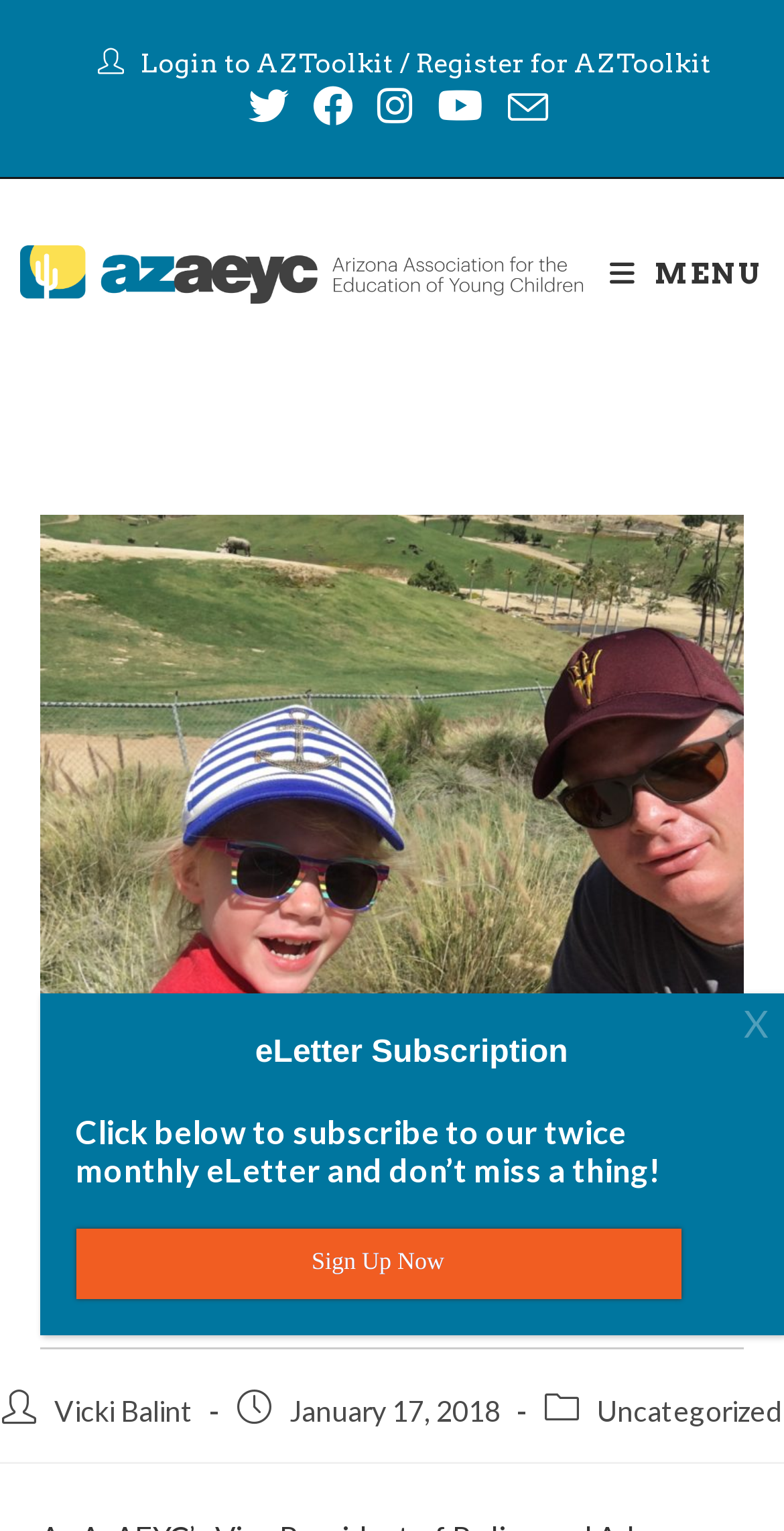Convey a detailed summary of the webpage, mentioning all key elements.

This webpage is about an article titled "Use your Voice: Ben Alteneder on ECE Policy and Advocacy" on the AzAEYC website. At the top left corner, there is a login and registration section with links to "Login to AZToolkit" and "Register for AZToolkit". Next to it, there is a social links section with links to Facebook, Instagram, Youtube, and an email option.

Below the top section, there is a logo of AzAEYC on the left side, and a mobile menu link on the right side. The main content of the webpage starts with a large image that spans almost the entire width of the page. Above the image, there is a heading that displays the title of the article.

Below the image, there is a section that displays the post author, publication date, and category. The author is Vicki Balint, and the article was published on January 17, 2018, under the category of "Uncategorized".

On the right side of the page, there is a subscription section that encourages users to sign up for a twice-monthly eLetter. Below this section, there is a close button with an "X" icon.

Overall, the webpage has a clean layout with a focus on the main article content, accompanied by some navigation and subscription options on the sides.